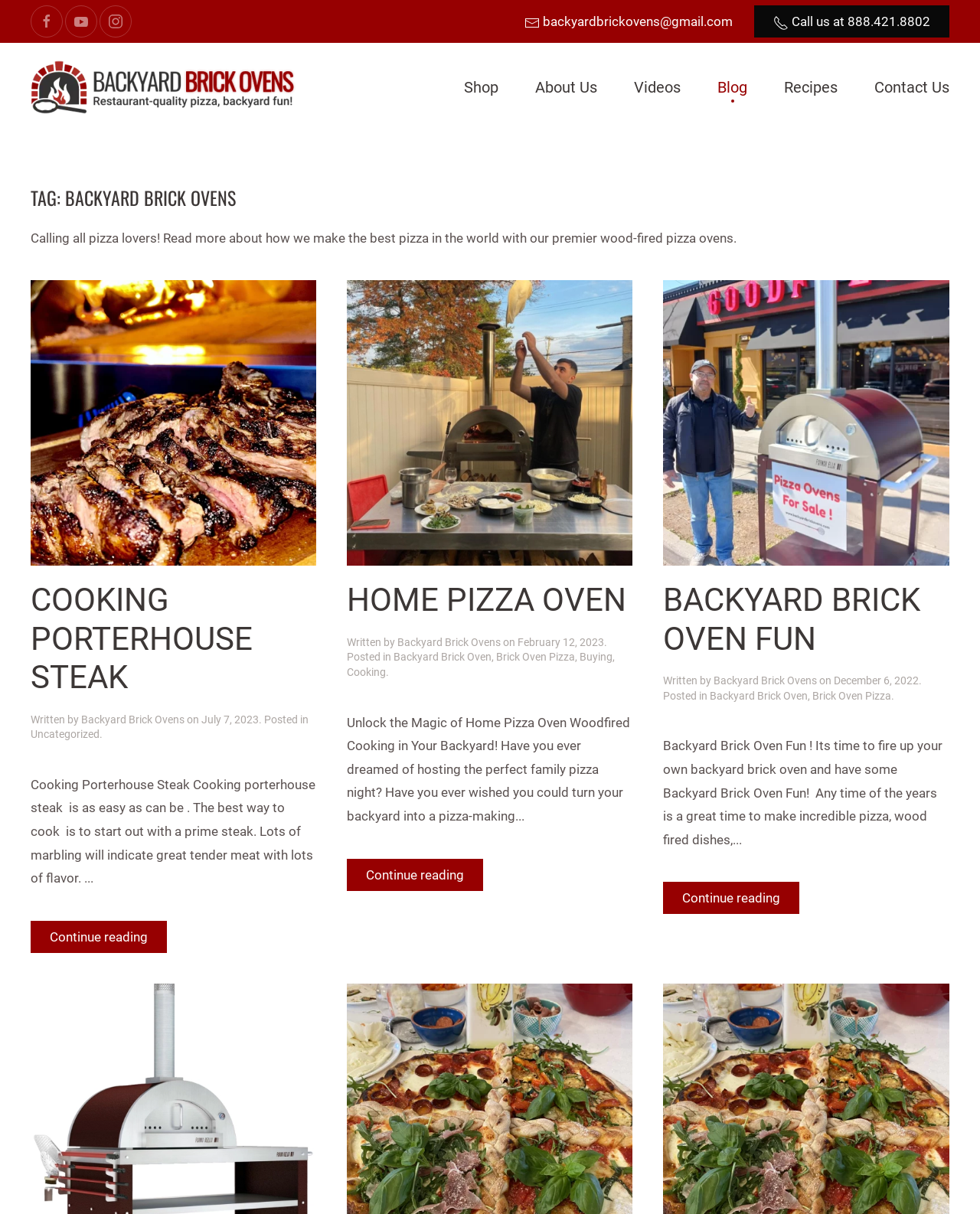What is the email address to contact the website owner?
Using the image, provide a concise answer in one word or a short phrase.

backyardbrickovens@gmail.com